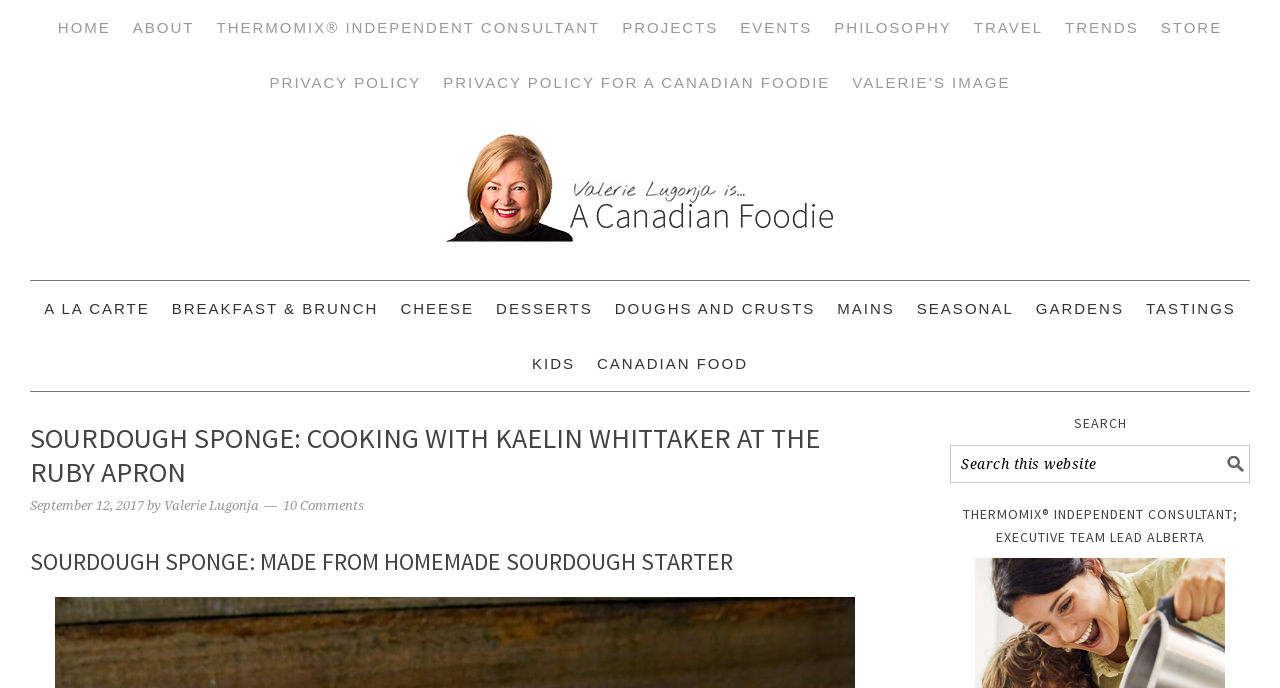Use one word or a short phrase to answer the question provided: 
What is the purpose of the search bar?

To search the website